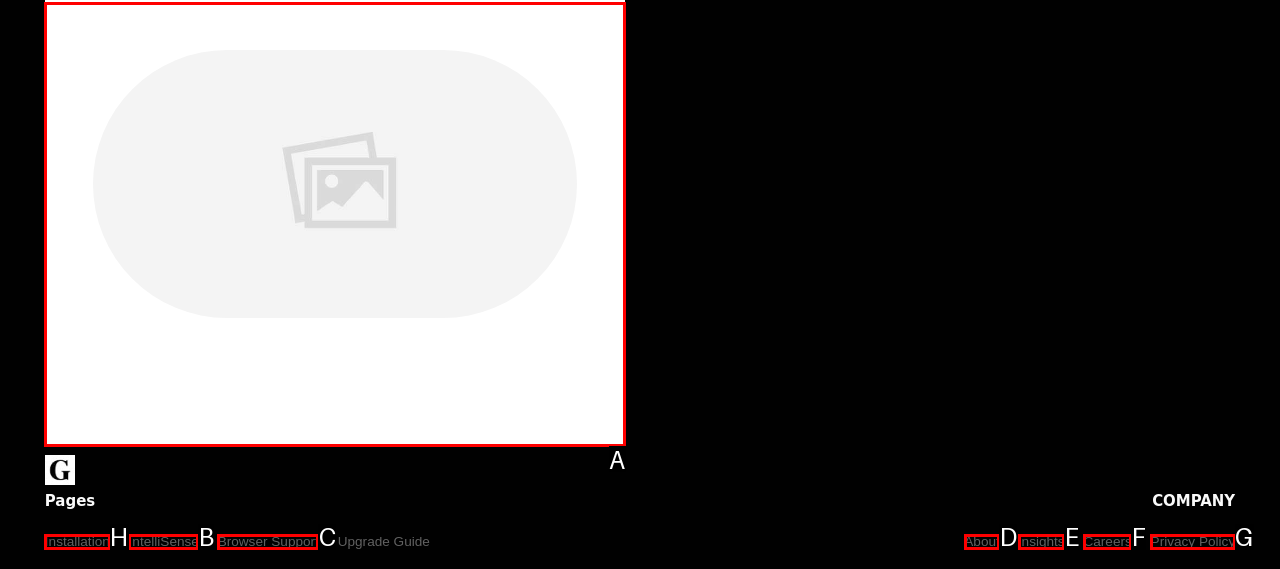Select the letter associated with the UI element you need to click to perform the following action: Go to Installation page
Reply with the correct letter from the options provided.

H